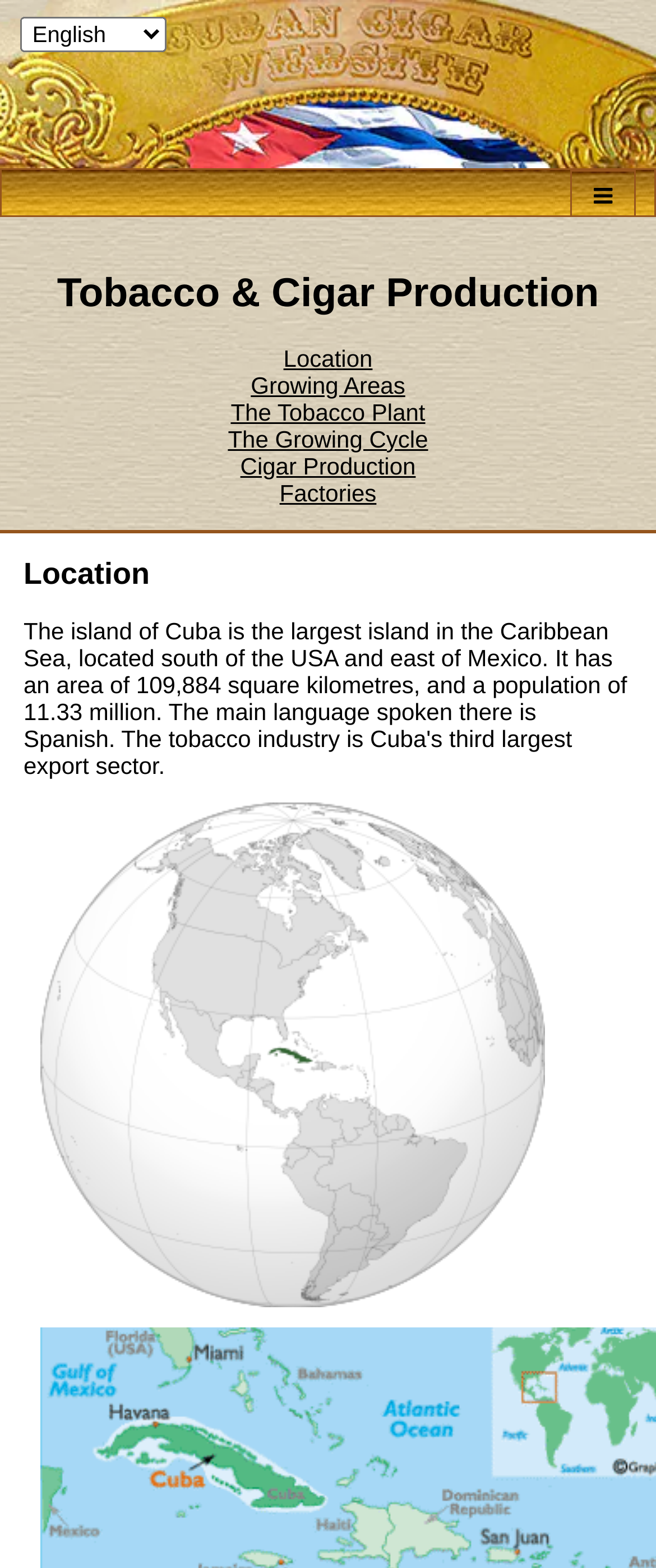Please identify the bounding box coordinates of the element that needs to be clicked to execute the following command: "explore Growing Areas". Provide the bounding box using four float numbers between 0 and 1, formatted as [left, top, right, bottom].

[0.382, 0.237, 0.618, 0.254]